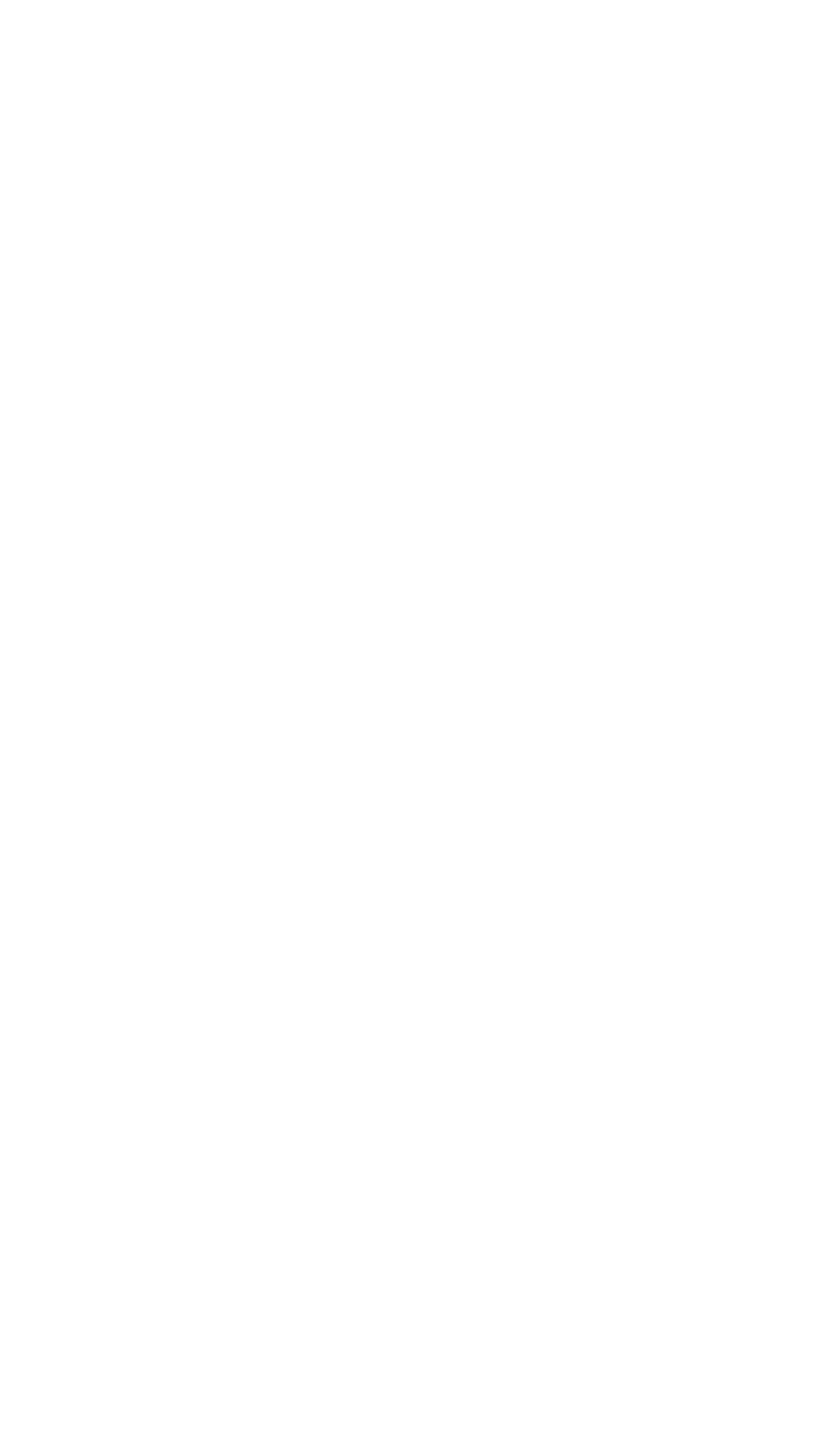Provide the bounding box coordinates for the UI element that is described by this text: "USŁUGI". The coordinates should be in the form of four float numbers between 0 and 1: [left, top, right, bottom].

[0.038, 0.157, 0.197, 0.191]